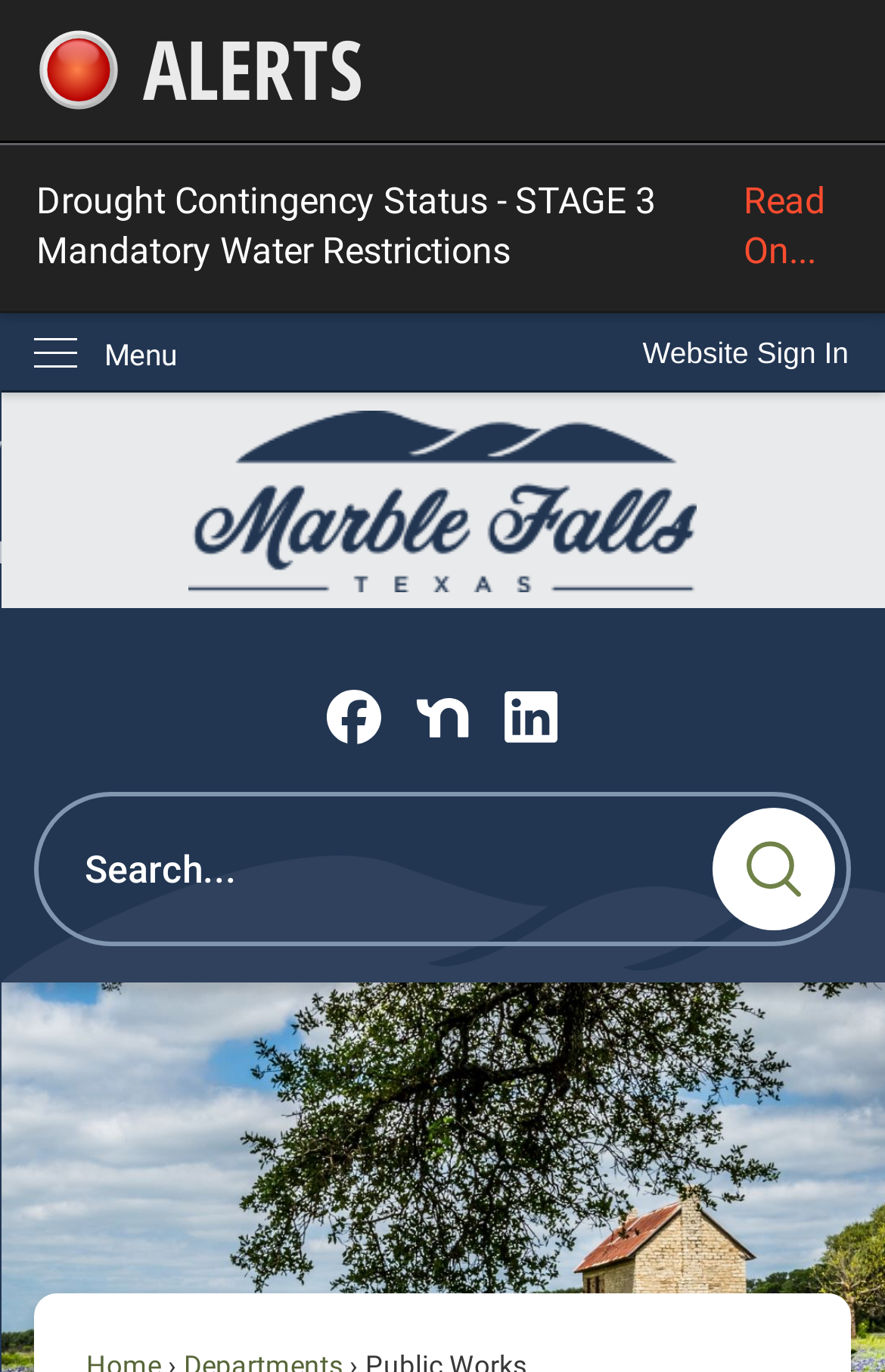Pinpoint the bounding box coordinates for the area that should be clicked to perform the following instruction: "Sign in to the website".

[0.685, 0.228, 1.0, 0.286]